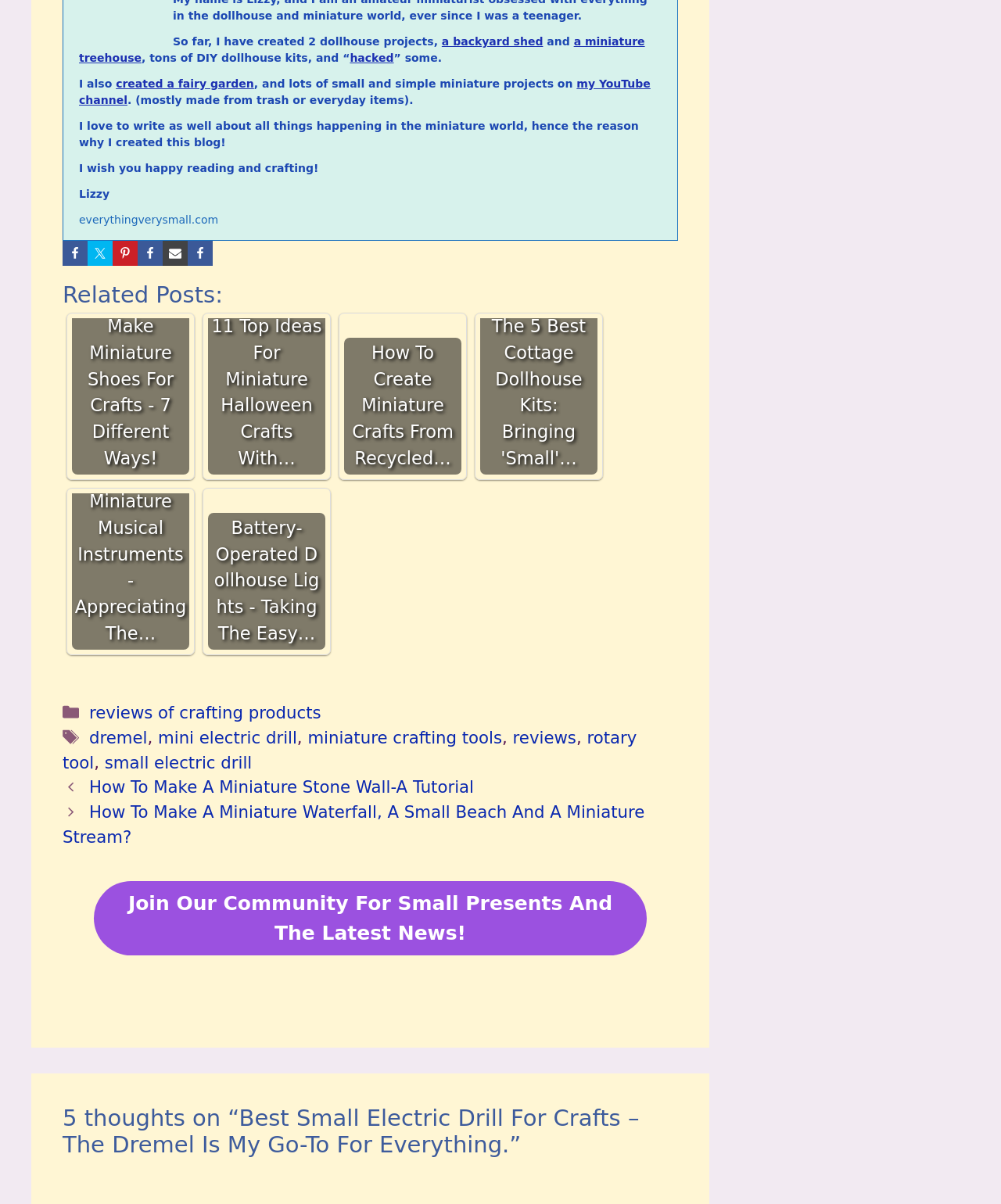What is the purpose of the blog?
Look at the screenshot and respond with a single word or phrase.

Sharing miniature craft experiences